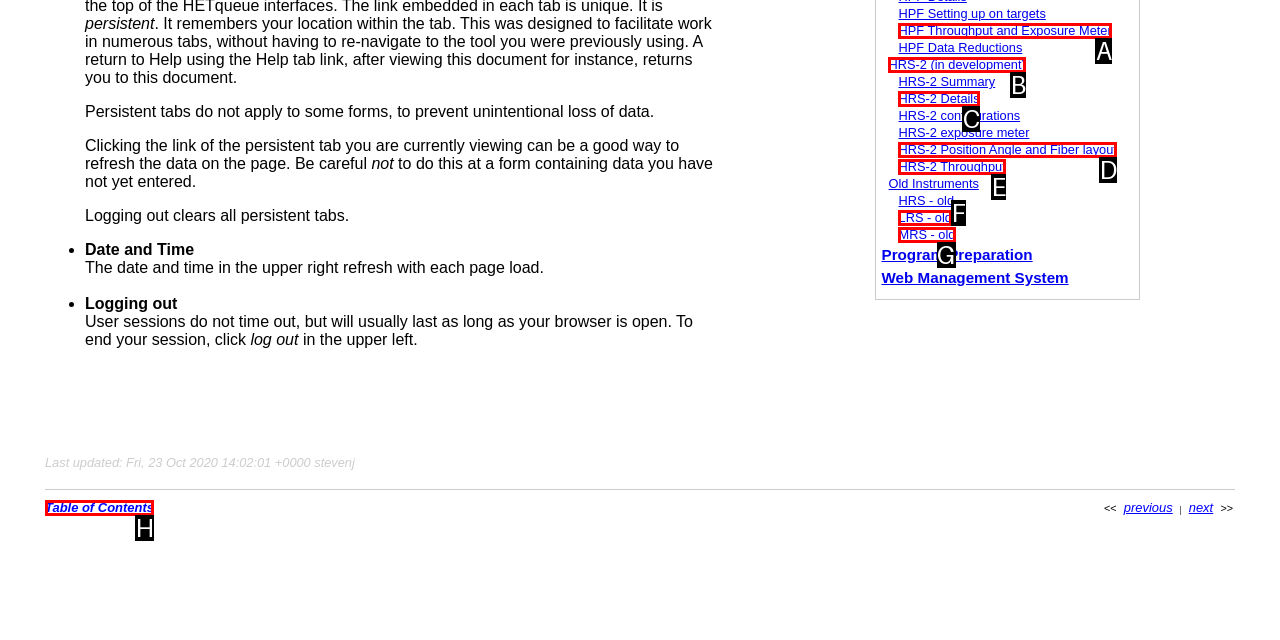Determine which option matches the element description: Table of Contents
Answer using the letter of the correct option.

H